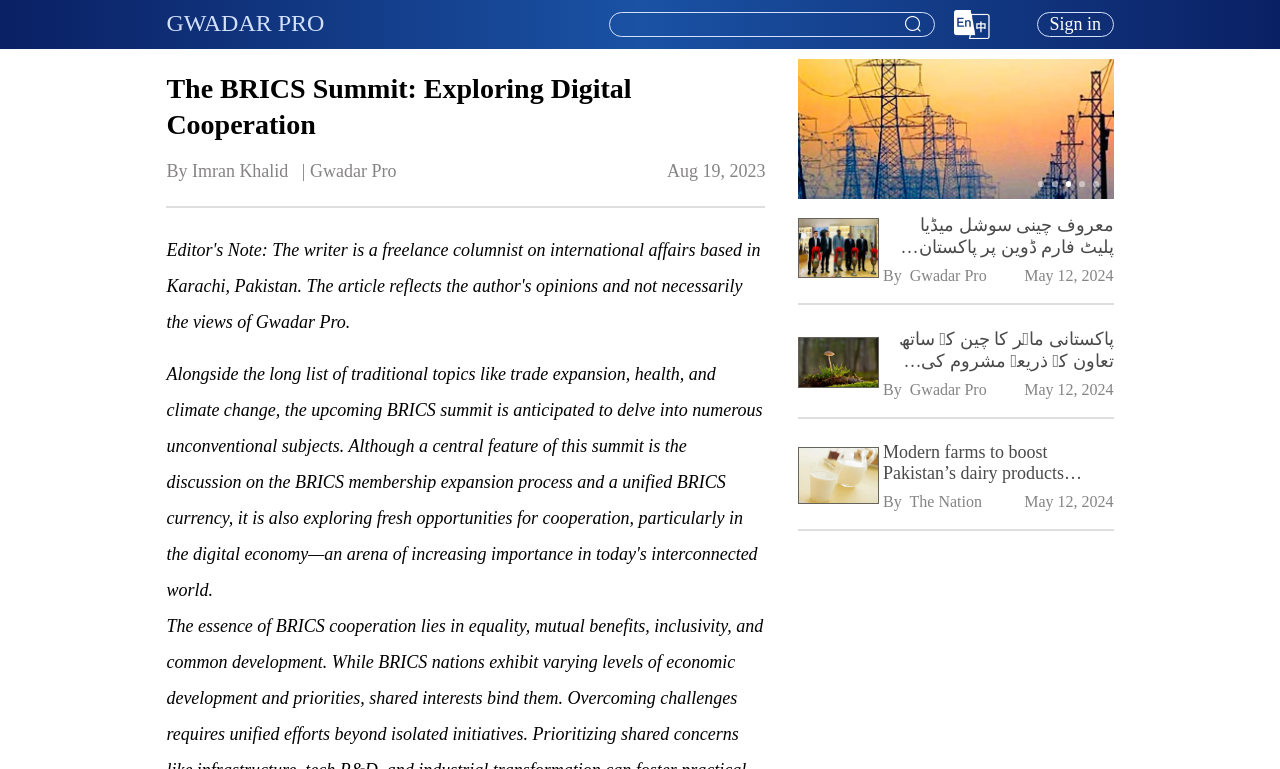Locate the bounding box coordinates of the element to click to perform the following action: 'Read the article 'Pakistan’s dried fruits have a huge market in China''. The coordinates should be given as four float values between 0 and 1, in the form of [left, top, right, bottom].

[0.13, 0.244, 0.376, 0.263]